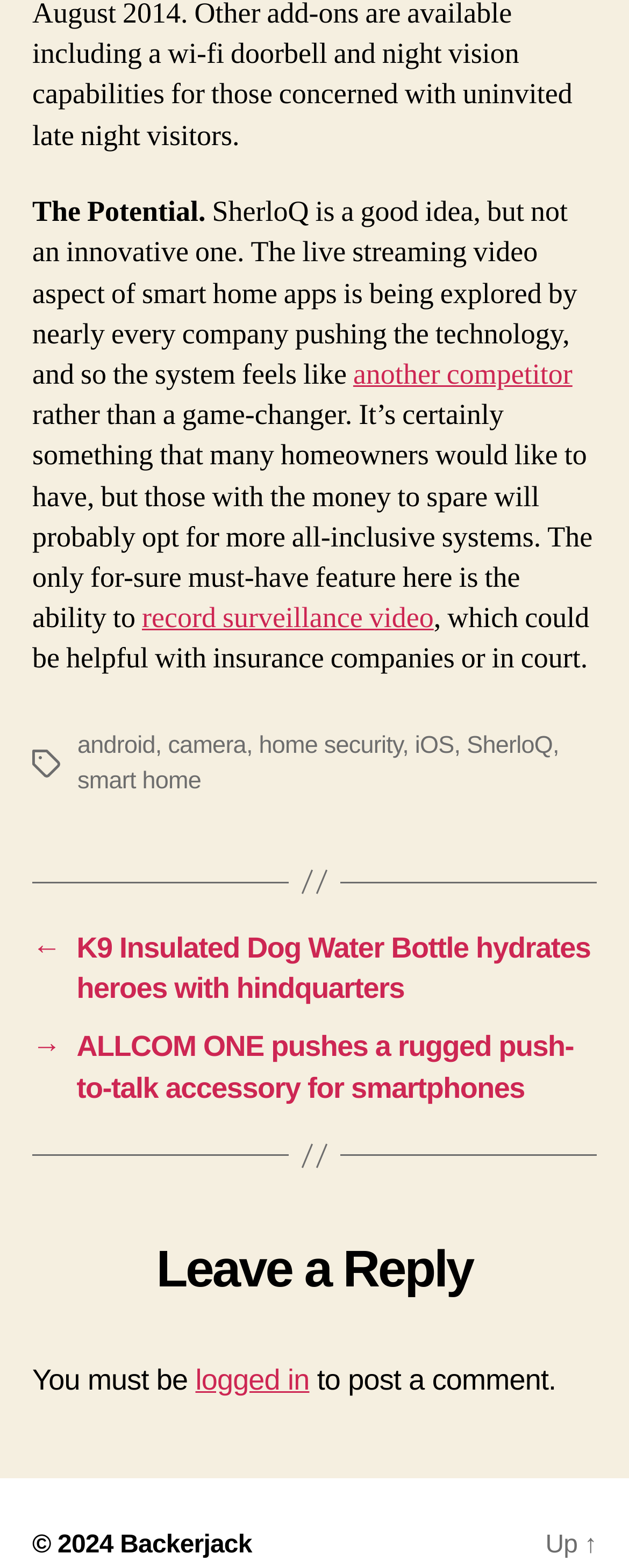Show the bounding box coordinates of the region that should be clicked to follow the instruction: "Click the 'android' tag."

[0.123, 0.466, 0.247, 0.484]